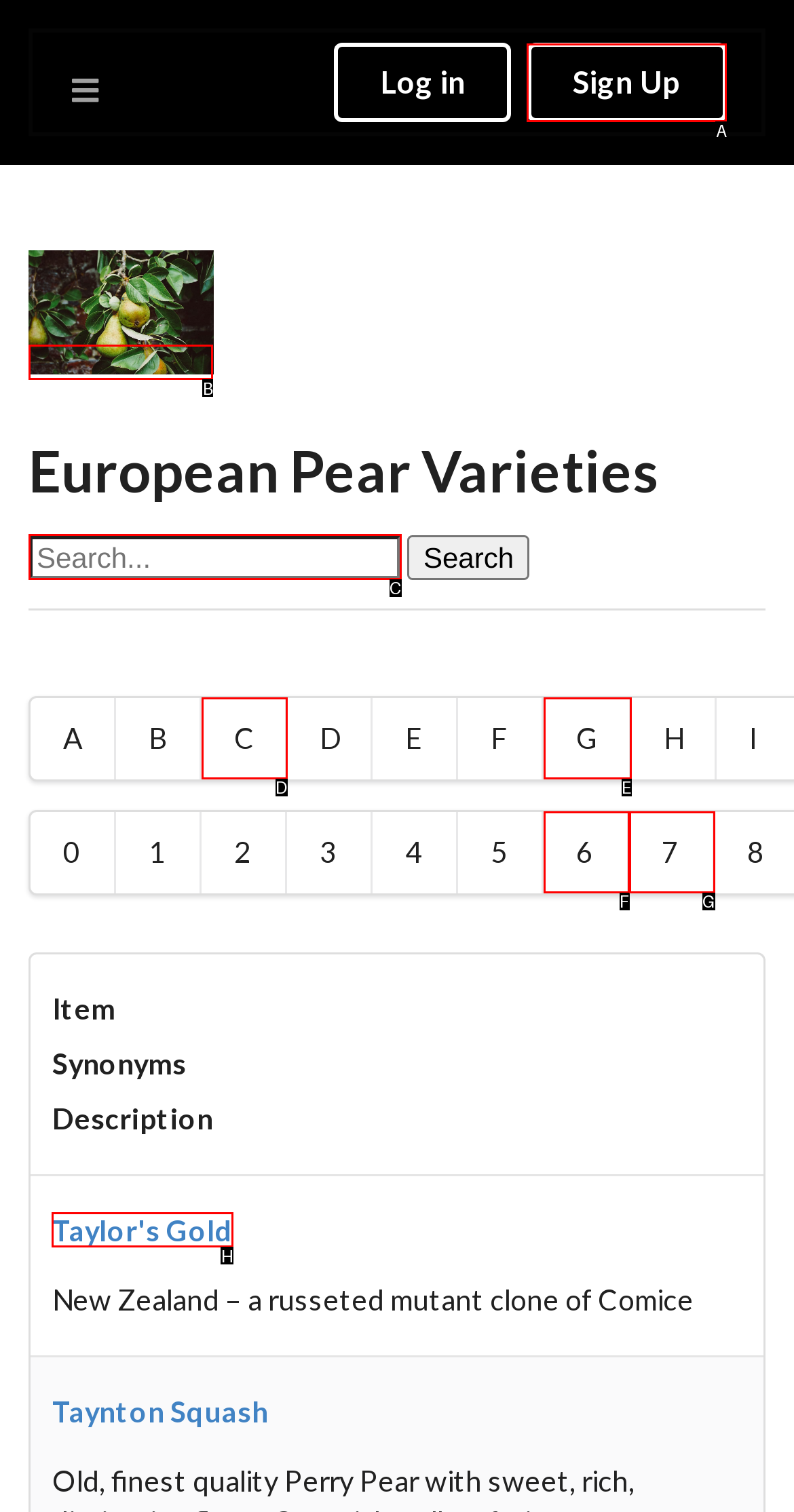Identify the correct UI element to click for the following task: Click on Taylor's Gold Choose the option's letter based on the given choices.

H